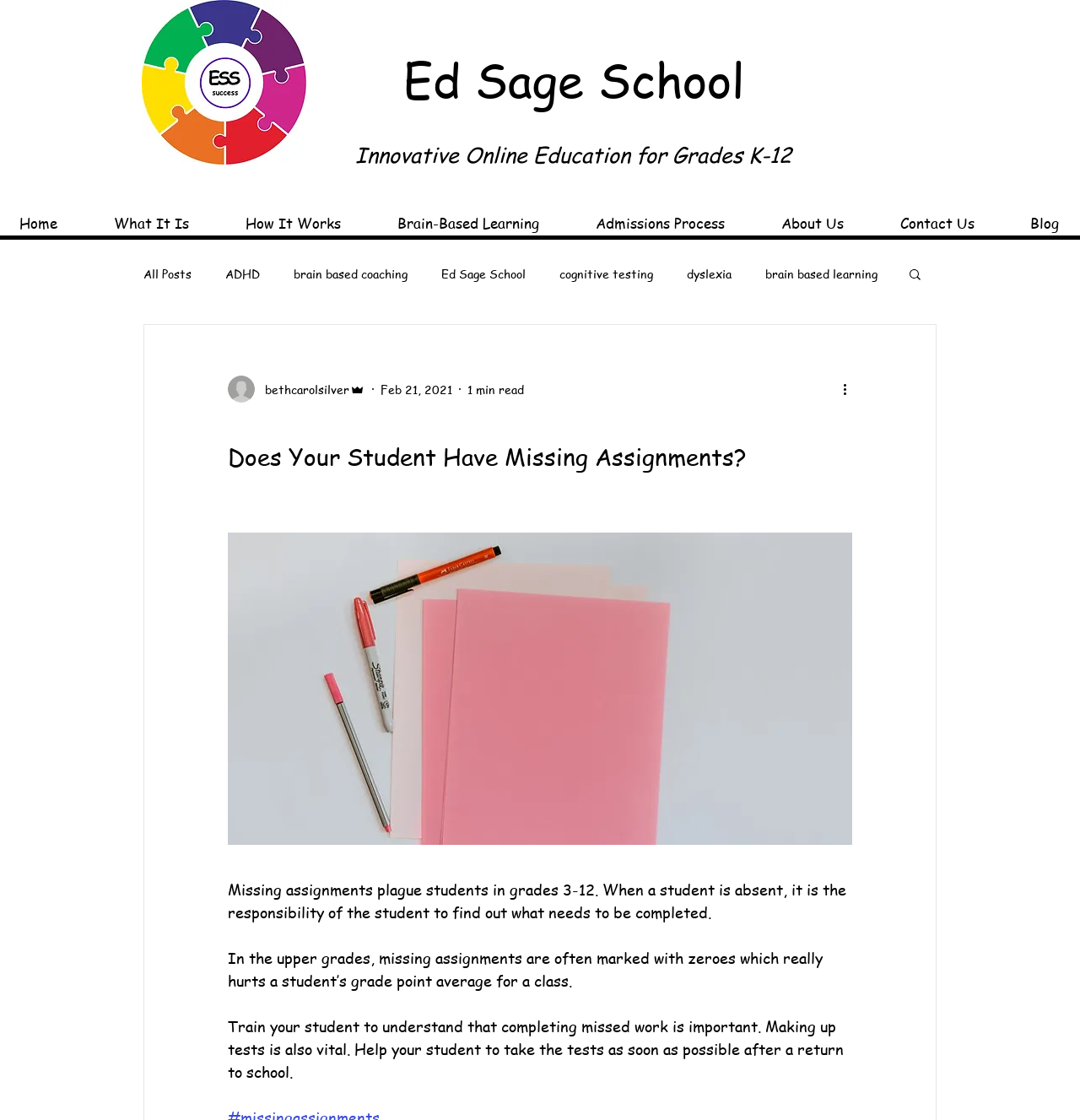Identify the bounding box coordinates of the area you need to click to perform the following instruction: "Click the 'What It Is' link".

[0.065, 0.188, 0.187, 0.21]